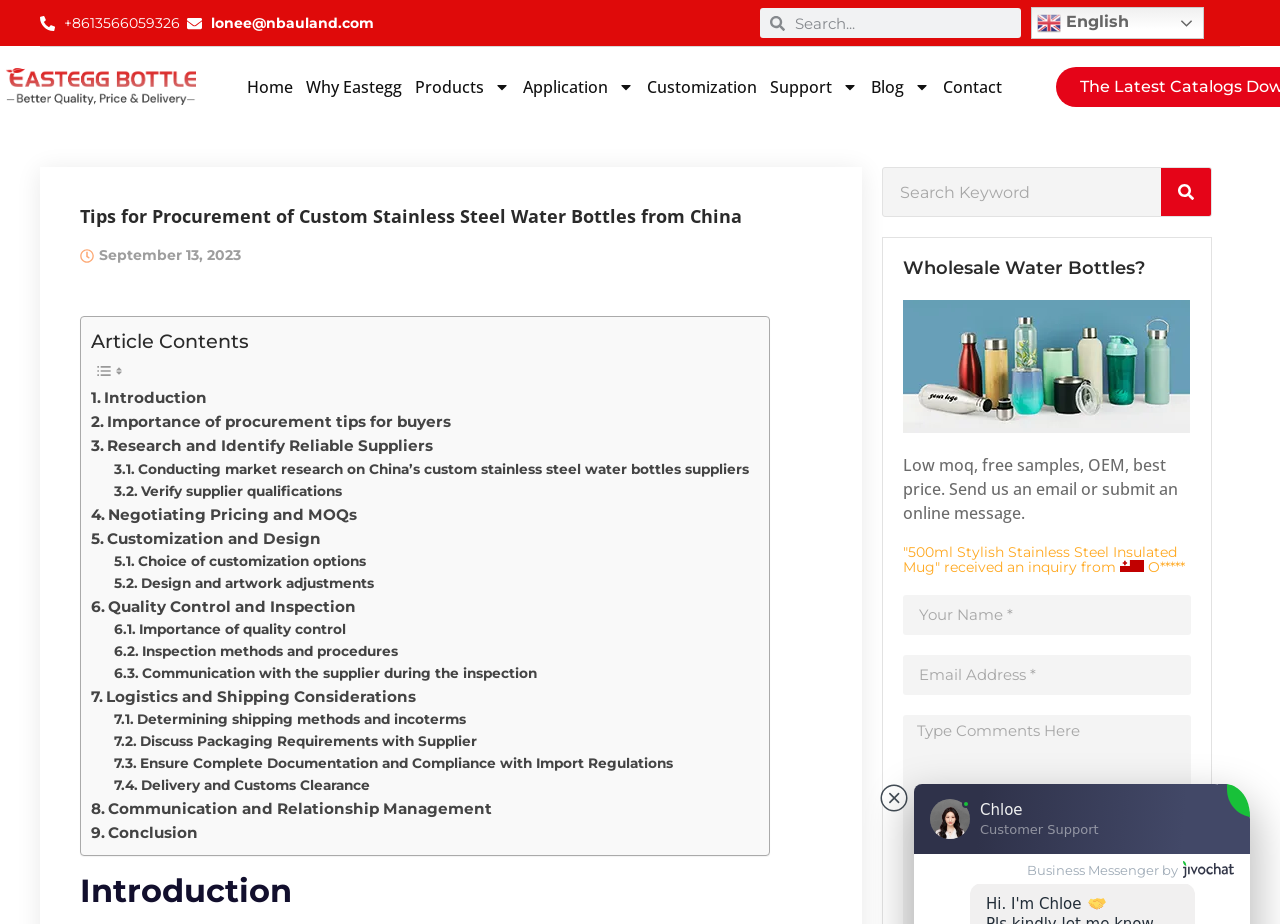How many links are there in the main navigation menu?
Please answer the question with as much detail and depth as you can.

I counted the number of links in the main navigation menu by looking at the elements with the 'link' type and the 'hasPopup' property, and I found 7 links: Home, Why Eastegg, Products, Application, Customization, Blog, and Contact.